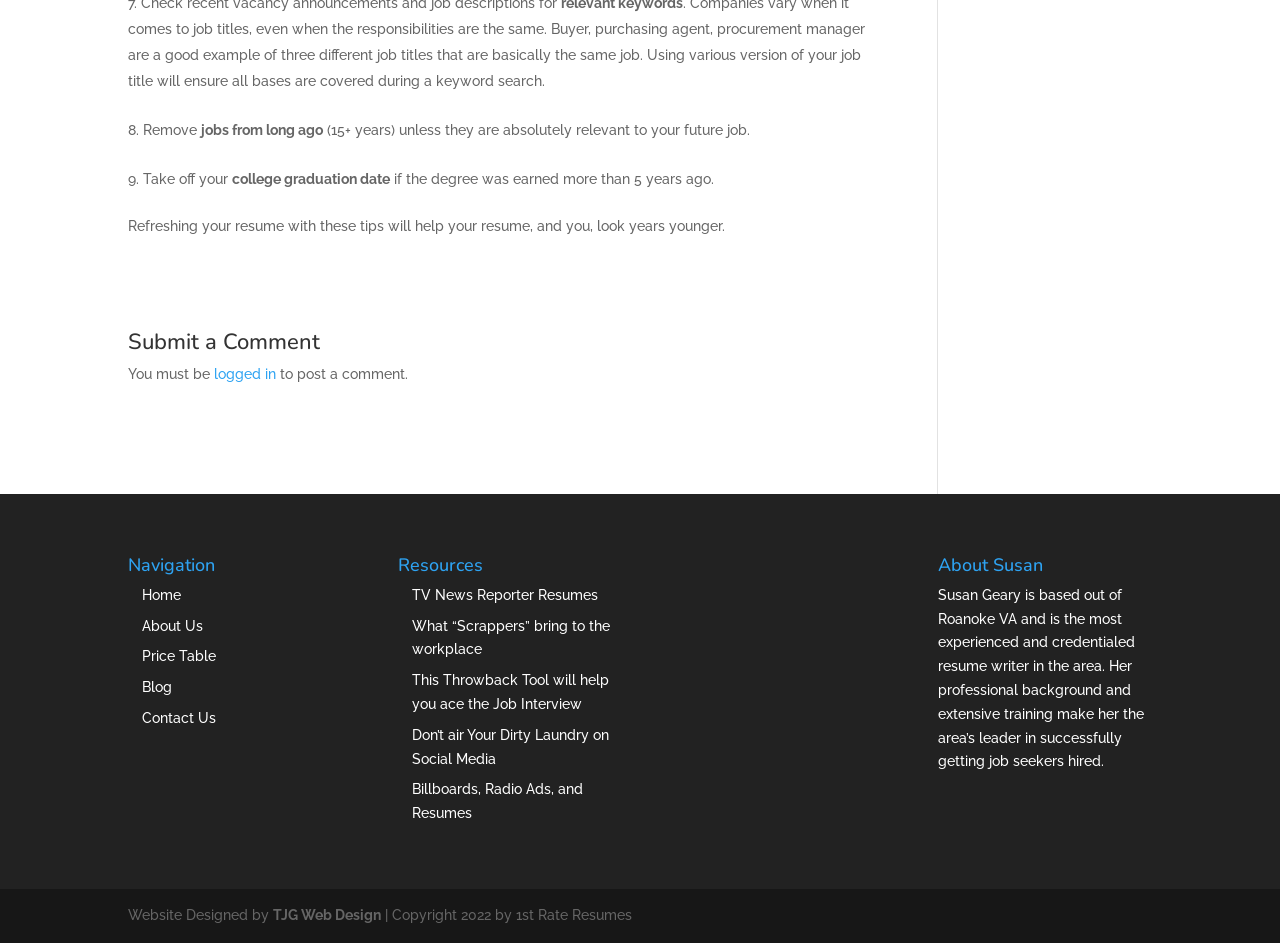Determine the bounding box coordinates for the HTML element mentioned in the following description: "Billboards, Radio Ads, and Resumes". The coordinates should be a list of four floats ranging from 0 to 1, represented as [left, top, right, bottom].

[0.322, 0.829, 0.456, 0.871]